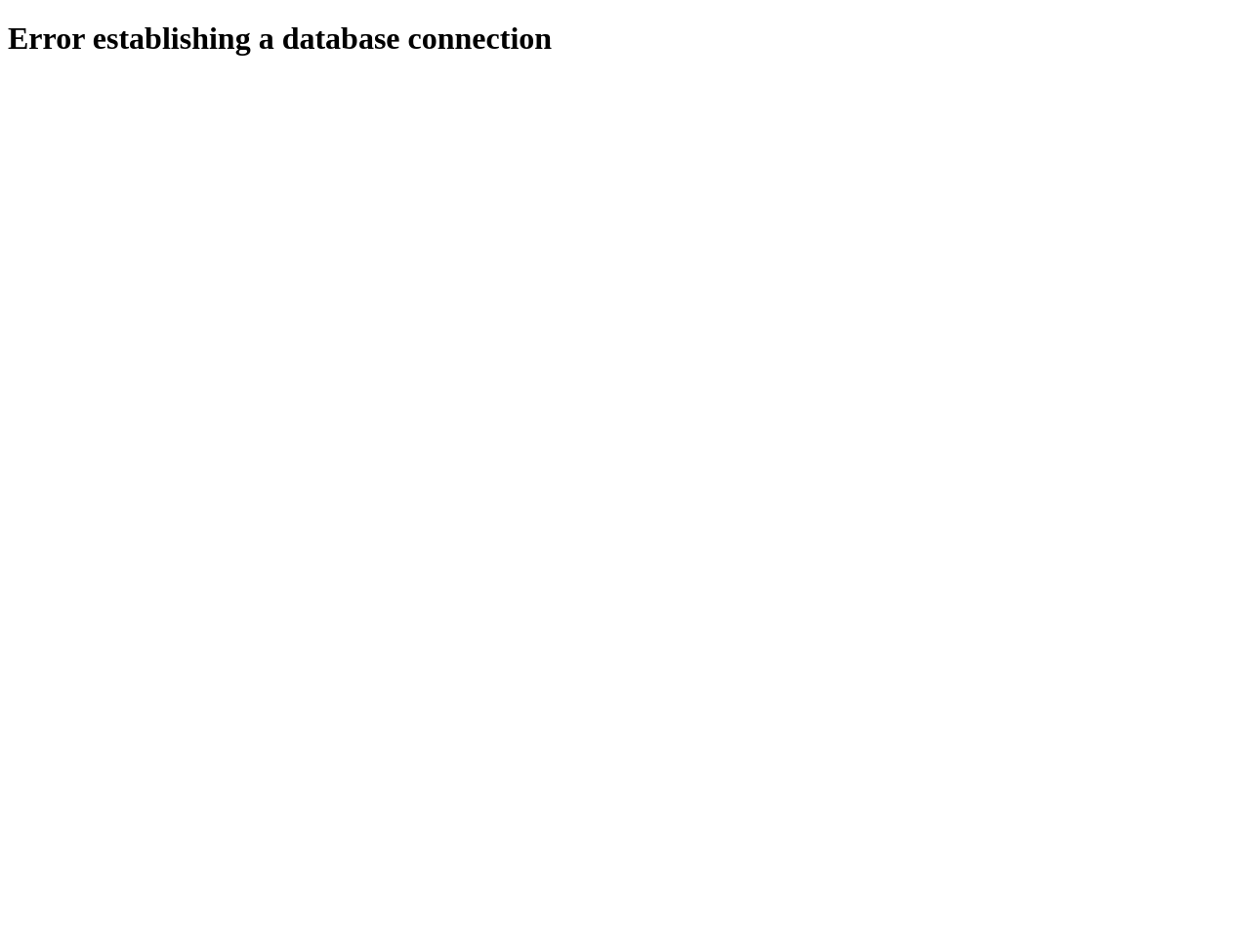What is the title or heading displayed on the webpage?

Error establishing a database connection